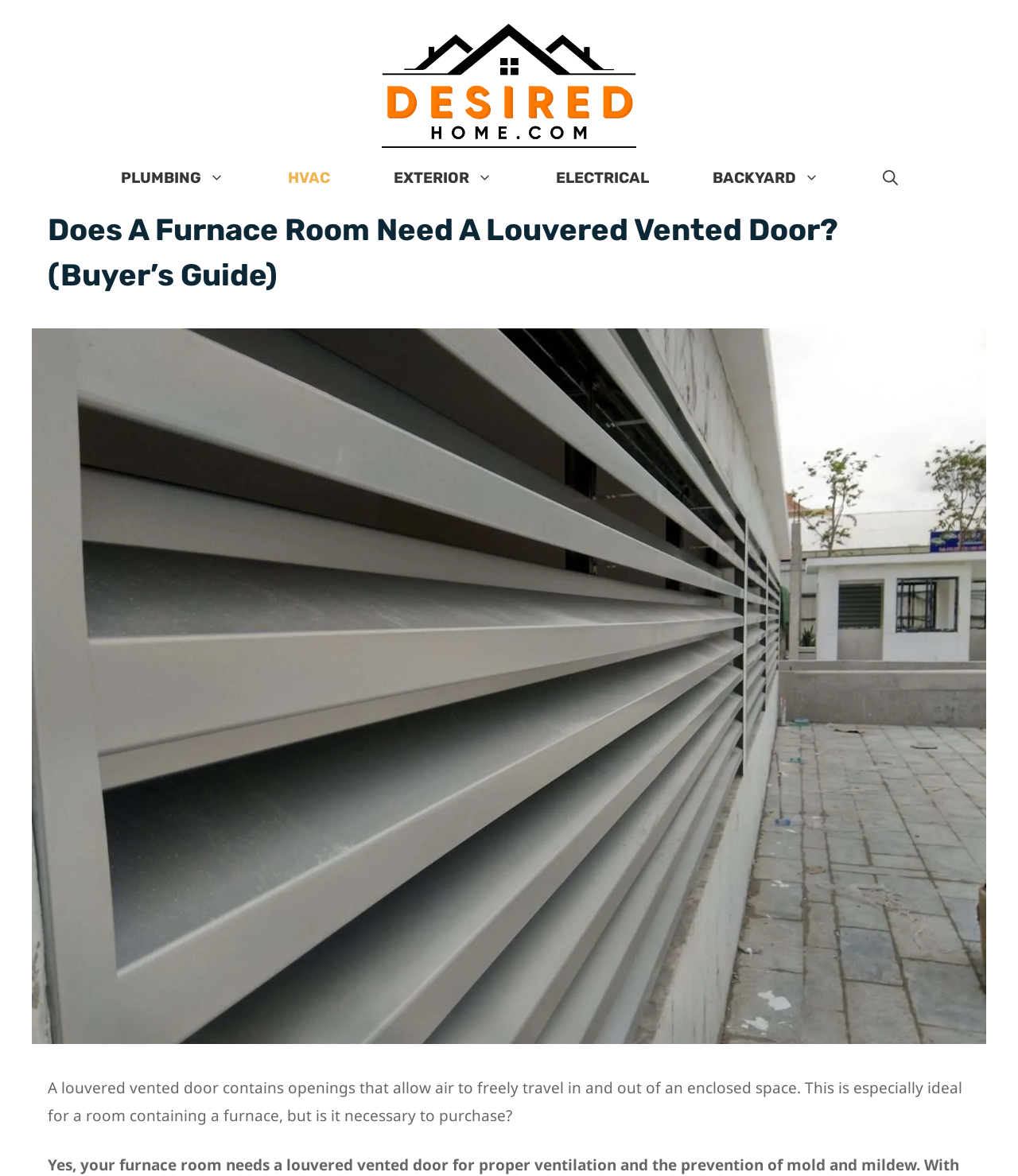Using the element description: "Backyard", determine the bounding box coordinates. The coordinates should be in the format [left, top, right, bottom], with values between 0 and 1.

[0.668, 0.14, 0.836, 0.163]